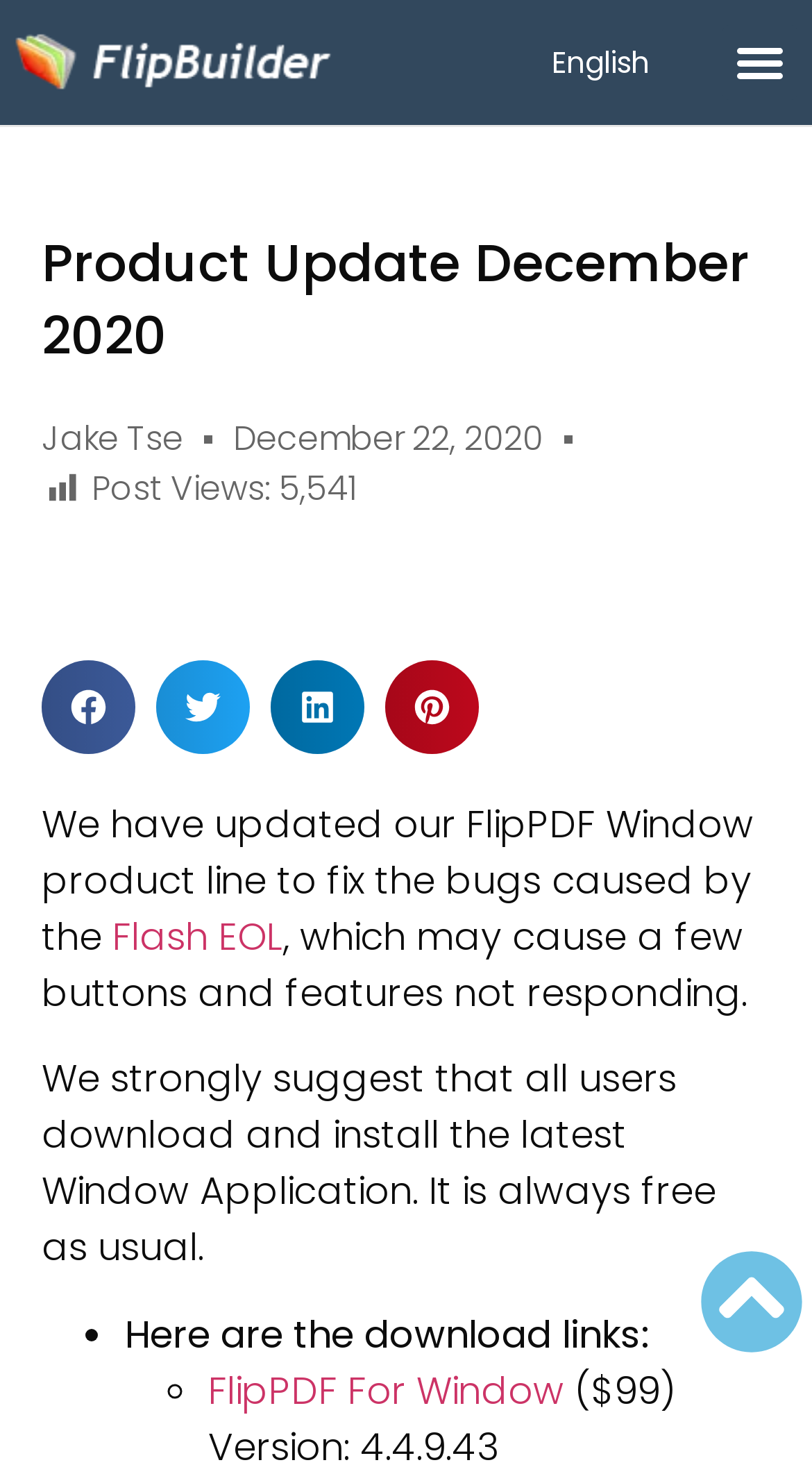How many post views are there?
Give a detailed response to the question by analyzing the screenshot.

There are 5,541 post views, which can be found by looking at the static text '5,541' next to the static text 'Post Views:'.